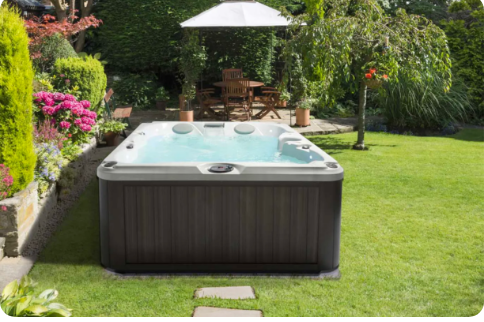What type of seating area is in the background?
Respond with a short answer, either a single word or a phrase, based on the image.

Wooden patio set